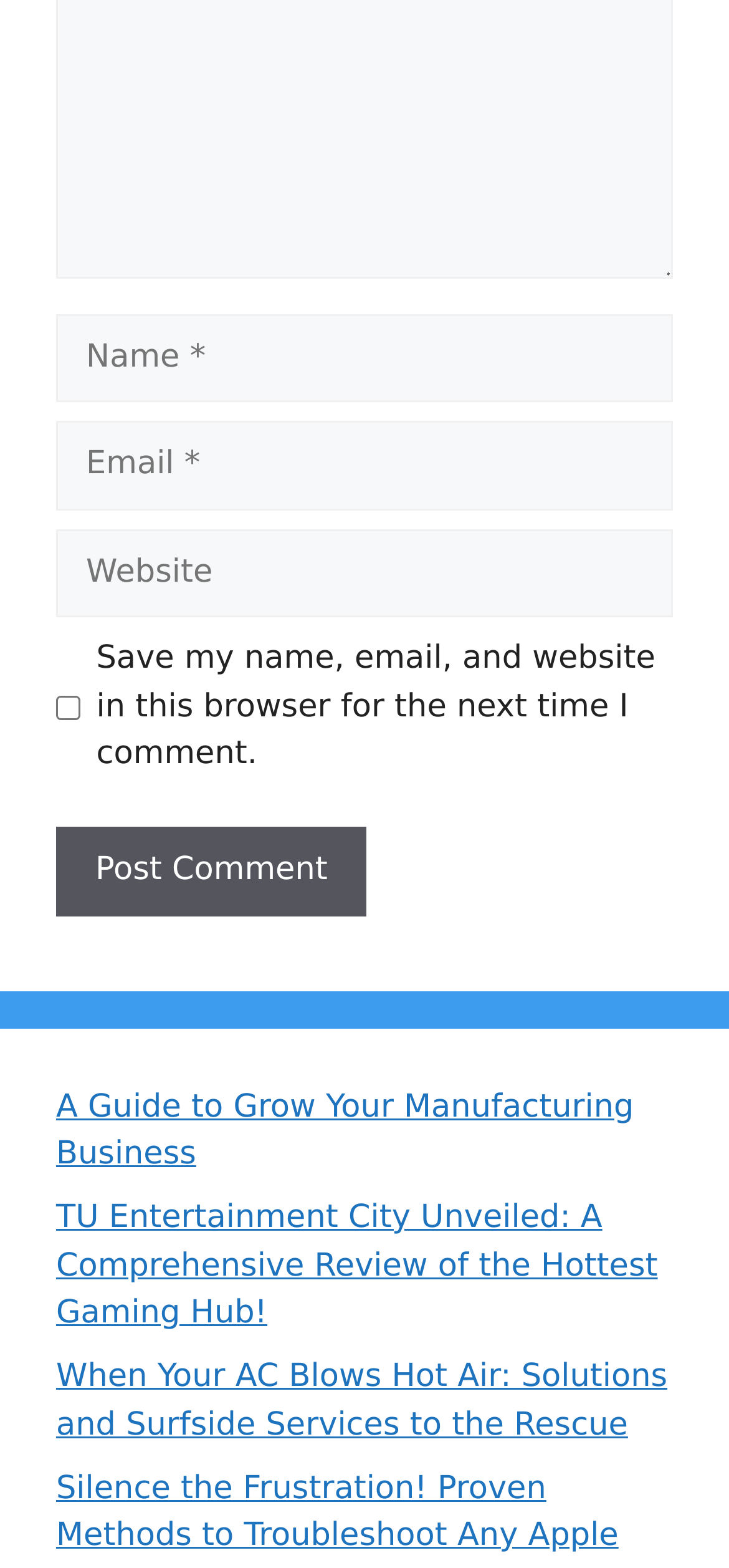Can you show the bounding box coordinates of the region to click on to complete the task described in the instruction: "Click the 'Post Comment' button"?

[0.077, 0.527, 0.503, 0.584]